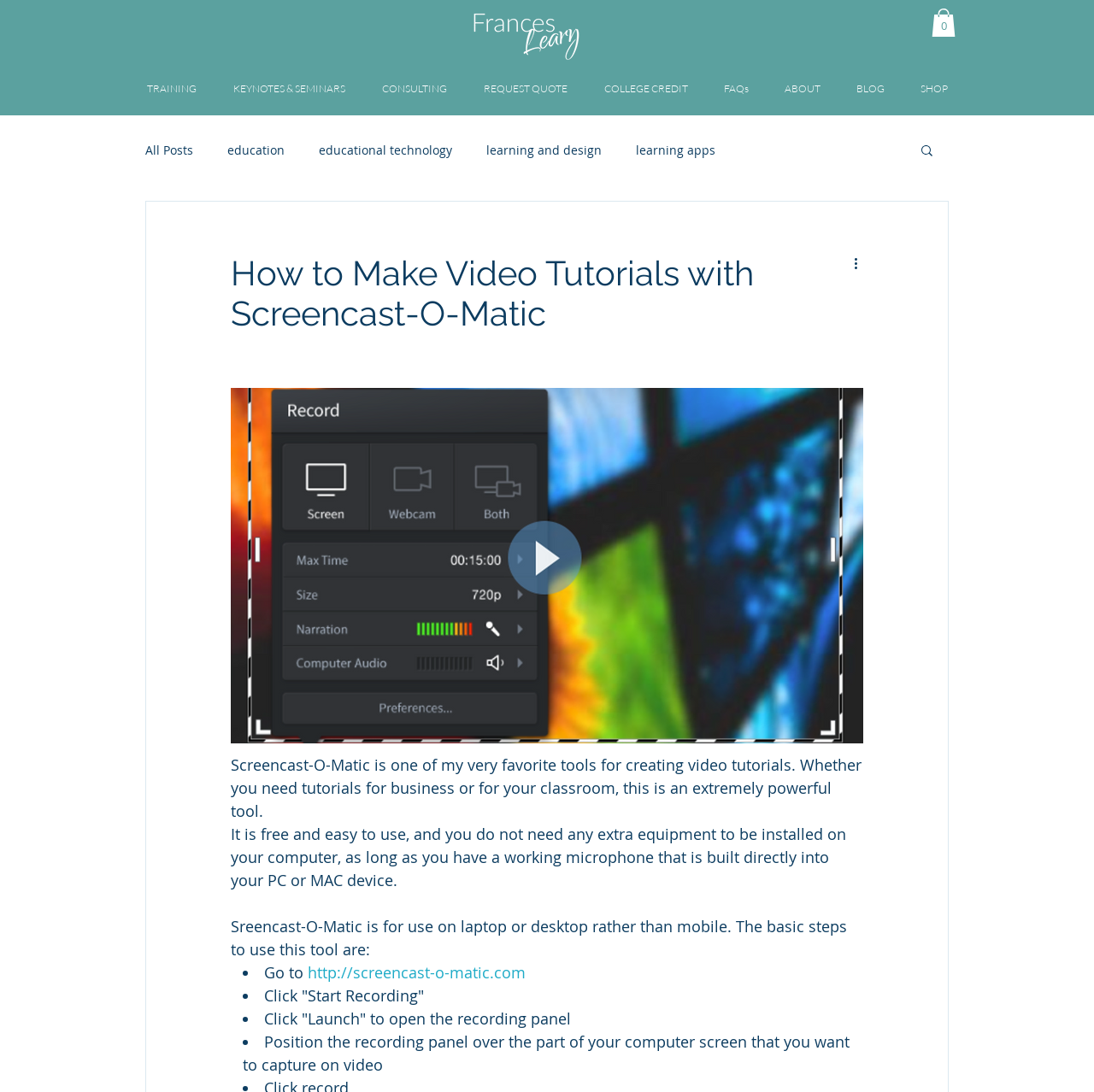Identify the bounding box coordinates for the element you need to click to achieve the following task: "Search for something". Provide the bounding box coordinates as four float numbers between 0 and 1, in the form [left, top, right, bottom].

[0.84, 0.131, 0.855, 0.147]